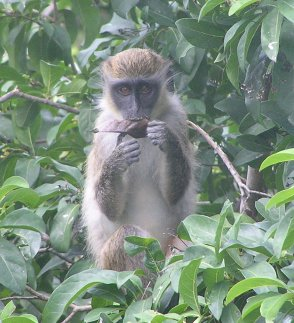From the details in the image, provide a thorough response to the question: What type of atmosphere is depicted in the image?

The dense leaves in the background create a rich and vibrant atmosphere, which is typical of a tropical garden, conveying a sense of liveliness and energy.